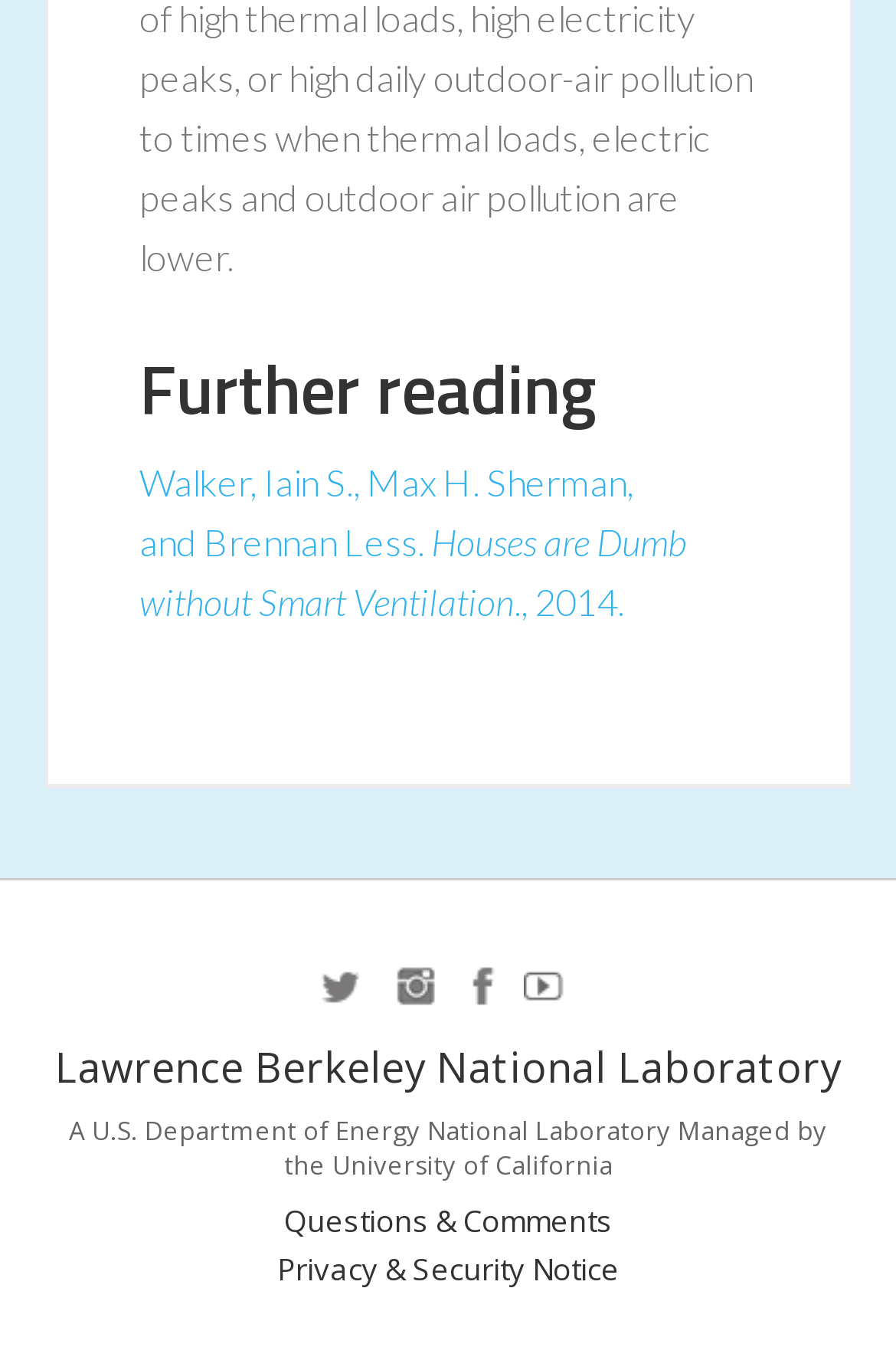Can you specify the bounding box coordinates for the region that should be clicked to fulfill this instruction: "Learn more about Lawrence Berkeley National Laboratory".

[0.062, 0.772, 0.938, 0.813]